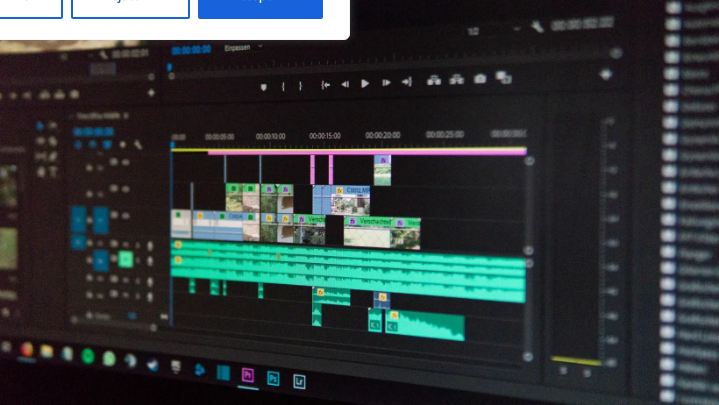Provide a brief response using a word or short phrase to this question:
What do the green sections in the timeline represent?

Audio tracks